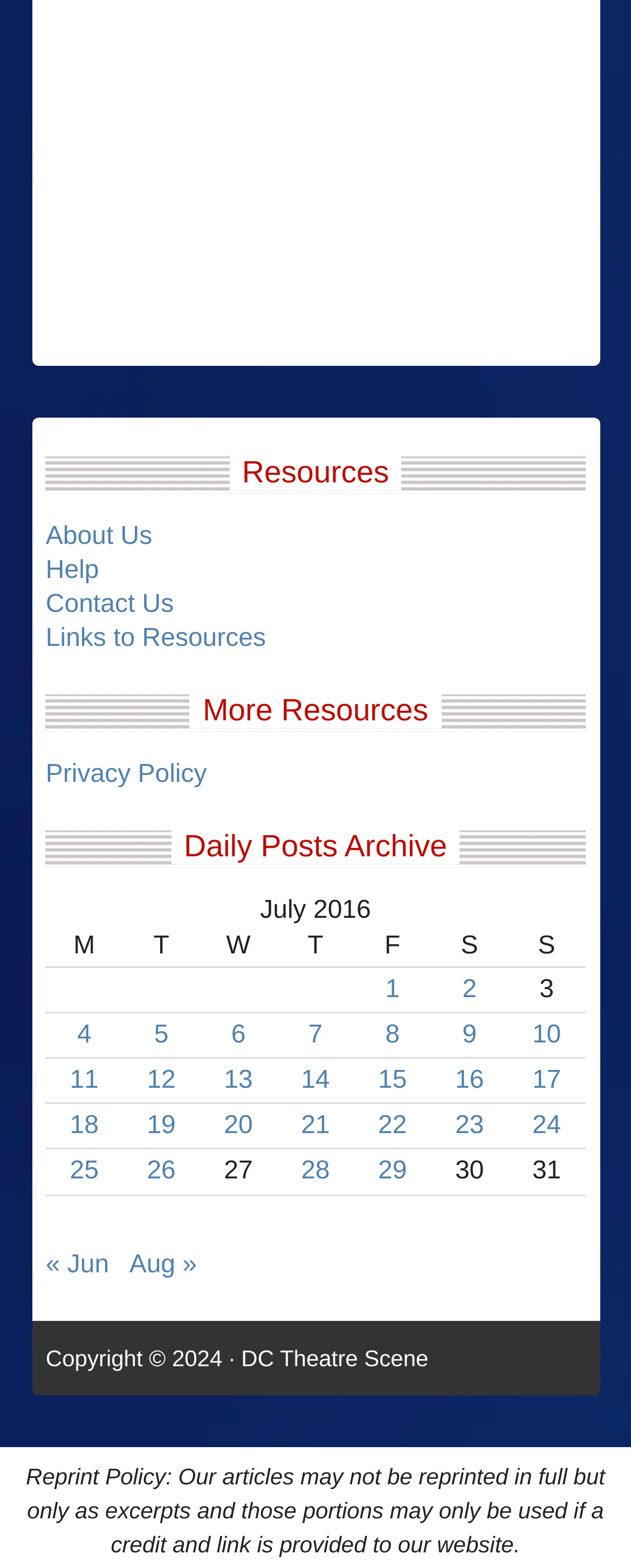Locate the bounding box coordinates of the element to click to perform the following action: 'Click on 'Contact Us''. The coordinates should be given as four float values between 0 and 1, in the form of [left, top, right, bottom].

[0.072, 0.377, 0.275, 0.394]